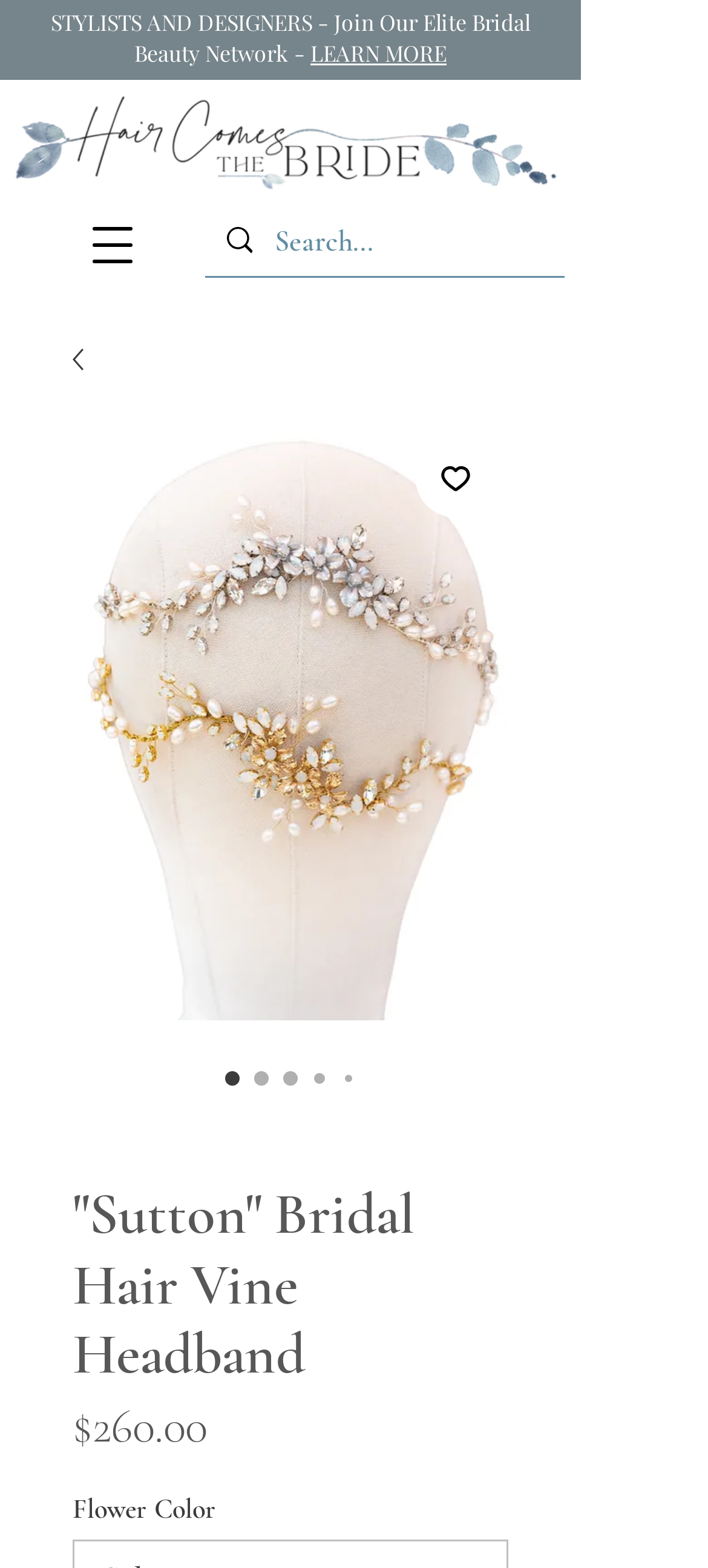Respond concisely with one word or phrase to the following query:
What is the price of the 'Sutton' Bridal Hair Vine Headband?

$260.00